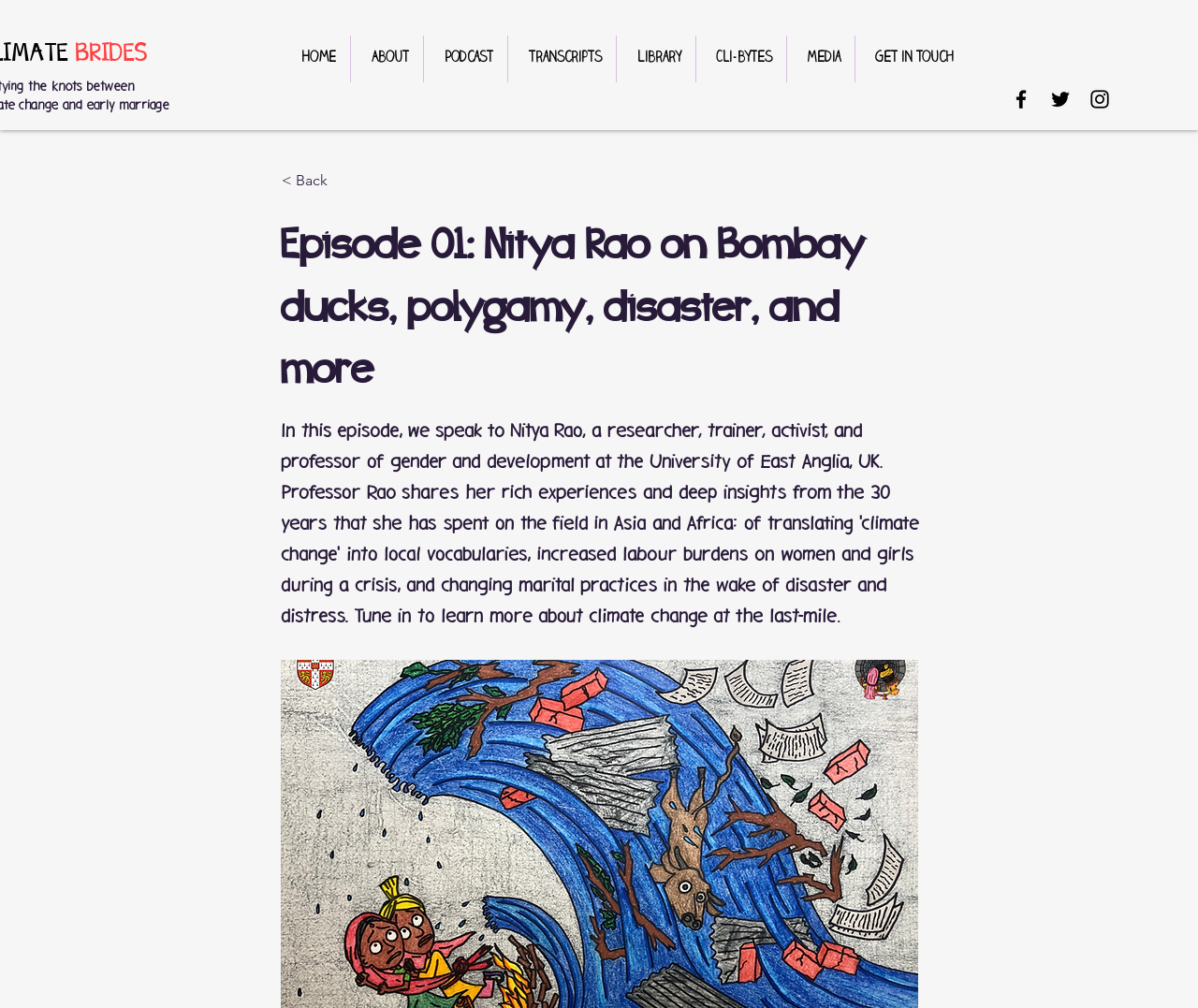Determine the bounding box coordinates for the area that should be clicked to carry out the following instruction: "go back to previous page".

[0.235, 0.161, 0.338, 0.198]